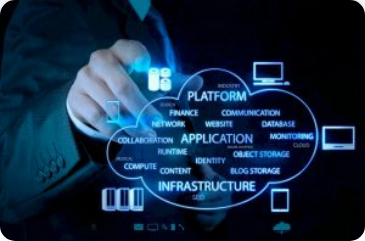What is the primary focus of the image?
Answer with a single word or phrase, using the screenshot for reference.

Integration of technology in business